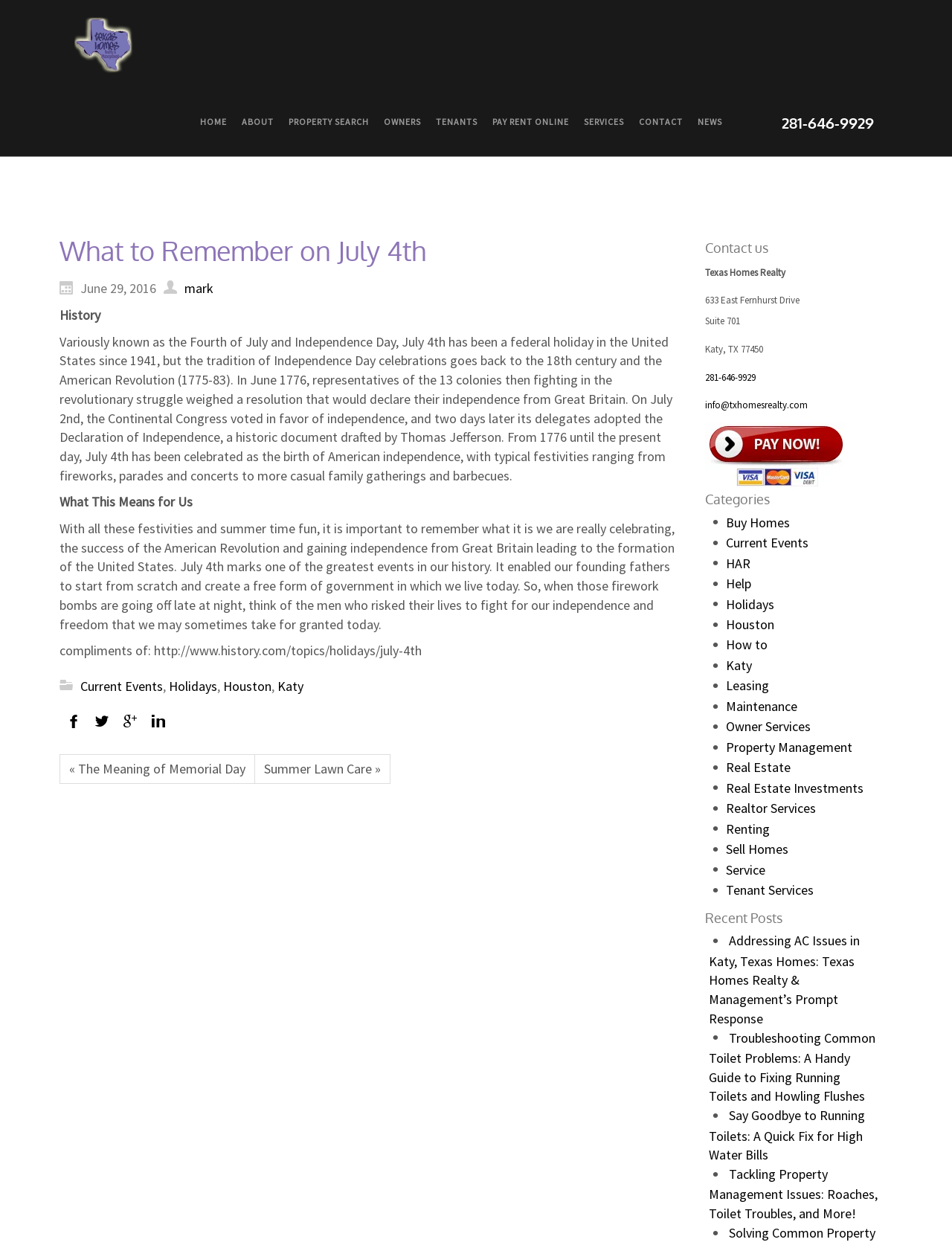Craft a detailed narrative of the webpage's structure and content.

This webpage is about Texas Homes Realty & Property Management, with a focus on the significance of July 4th. At the top, there is a logo and a navigation menu with links to various pages, including HOME, ABOUT, PROPERTY SEARCH, OWNERS, TENANTS, PAY RENT ONLINE, SERVICES, CONTACT, and NEWS.

Below the navigation menu, there is a heading with the phone number 281-646-9929. The main content of the page is an article titled "What to Remember on July 4th." The article provides a brief history of Independence Day, explaining its significance and how it is celebrated in the United States. It also reflects on the importance of remembering the true meaning of the holiday.

The article is divided into sections, with headings such as "History" and "What This Means for Us." There are also links to related topics, including "Current Events," "Holidays," "Houston," and "Katy." At the bottom of the article, there are links to previous posts, including "The Meaning of Memorial Day" and "Summer Lawn Care."

On the right side of the page, there is a contact section with the company's address, phone number, and email address. There is also a list of categories, including "Buy Homes," "Current Events," "HAR," "Help," and many others. Additionally, there is a section for recent posts, with links to articles such as "Addressing AC Issues in Katy, Texas Homes" and "Troubleshooting Common Toilet Problems."